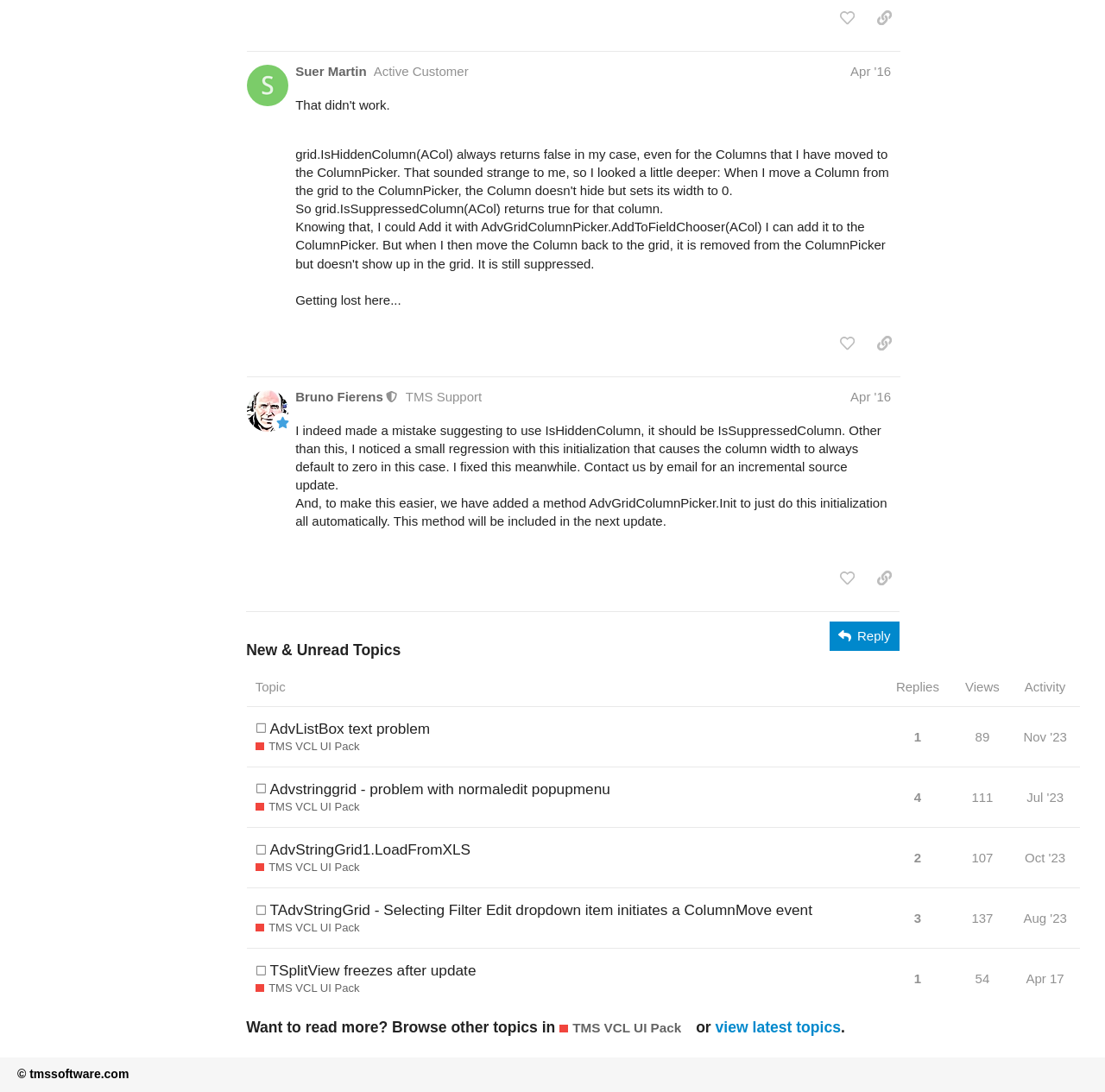Determine the bounding box coordinates for the area you should click to complete the following instruction: "like this post".

[0.752, 0.003, 0.781, 0.031]